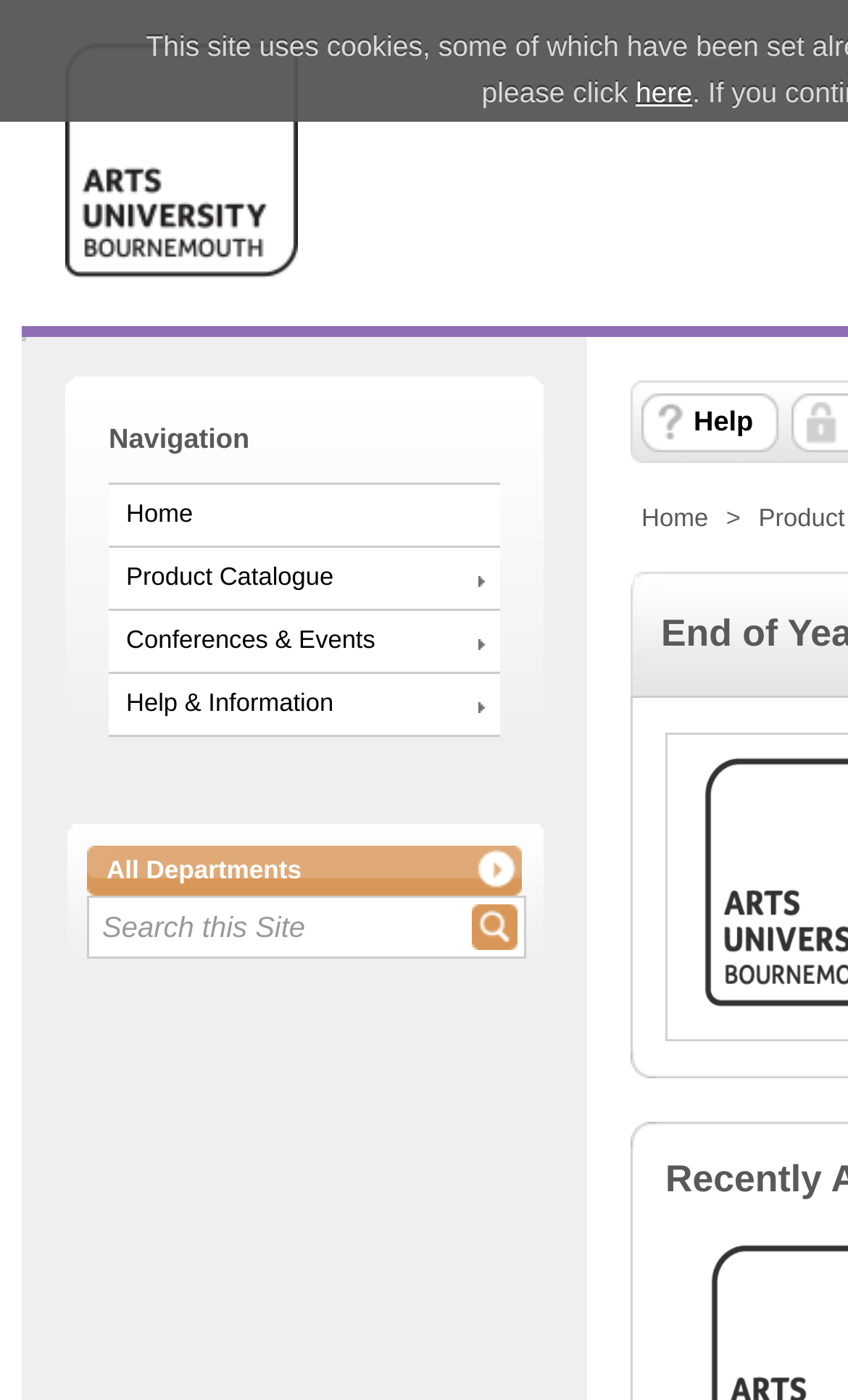Give the bounding box coordinates for the element described as: "here".

[0.75, 0.054, 0.816, 0.077]